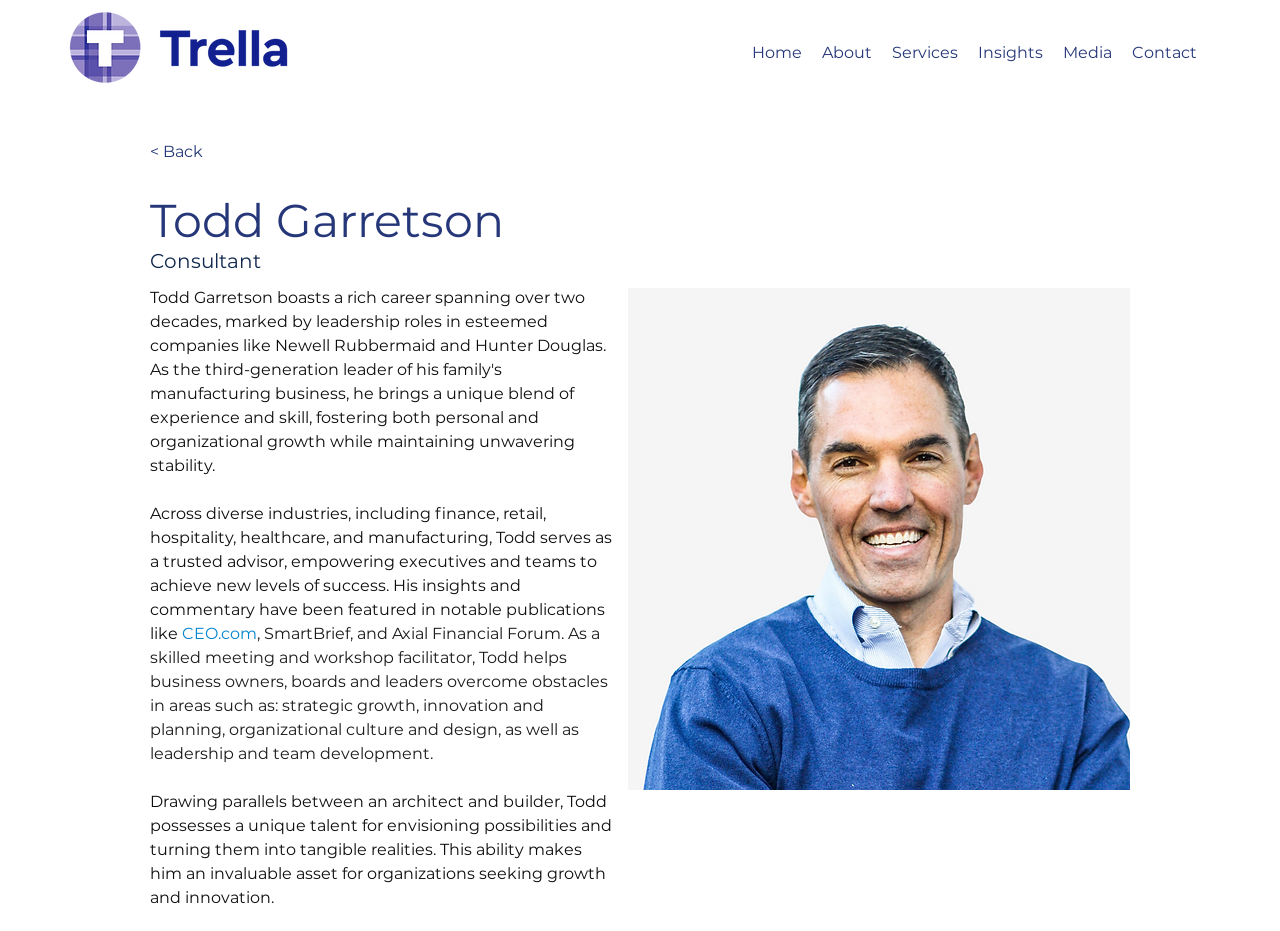Please locate the bounding box coordinates for the element that should be clicked to achieve the following instruction: "Click on CEO.com". Ensure the coordinates are given as four float numbers between 0 and 1, i.e., [left, top, right, bottom].

[0.142, 0.67, 0.201, 0.691]